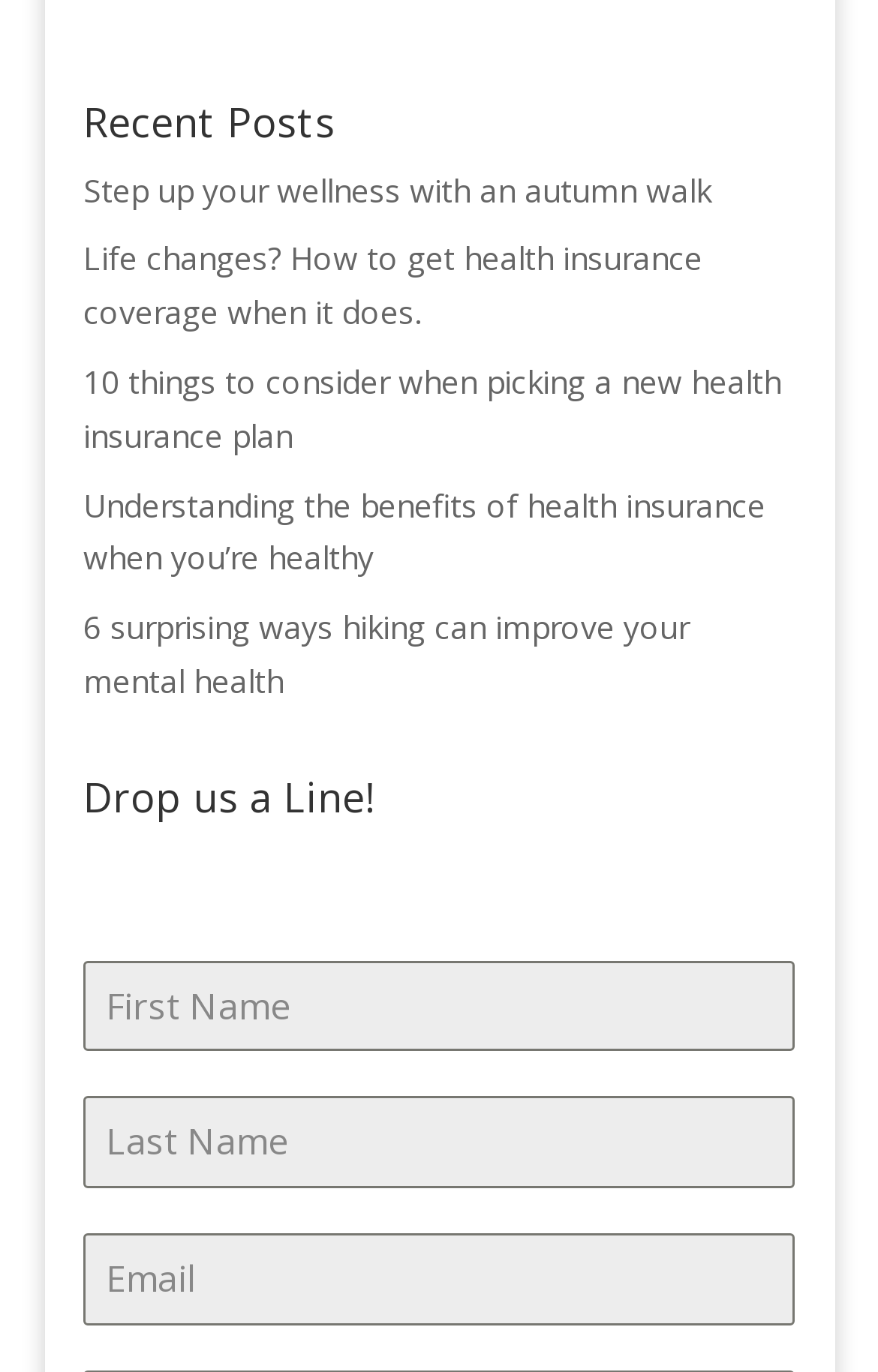Show the bounding box coordinates of the element that should be clicked to complete the task: "Enter your first name".

[0.095, 0.7, 0.905, 0.767]